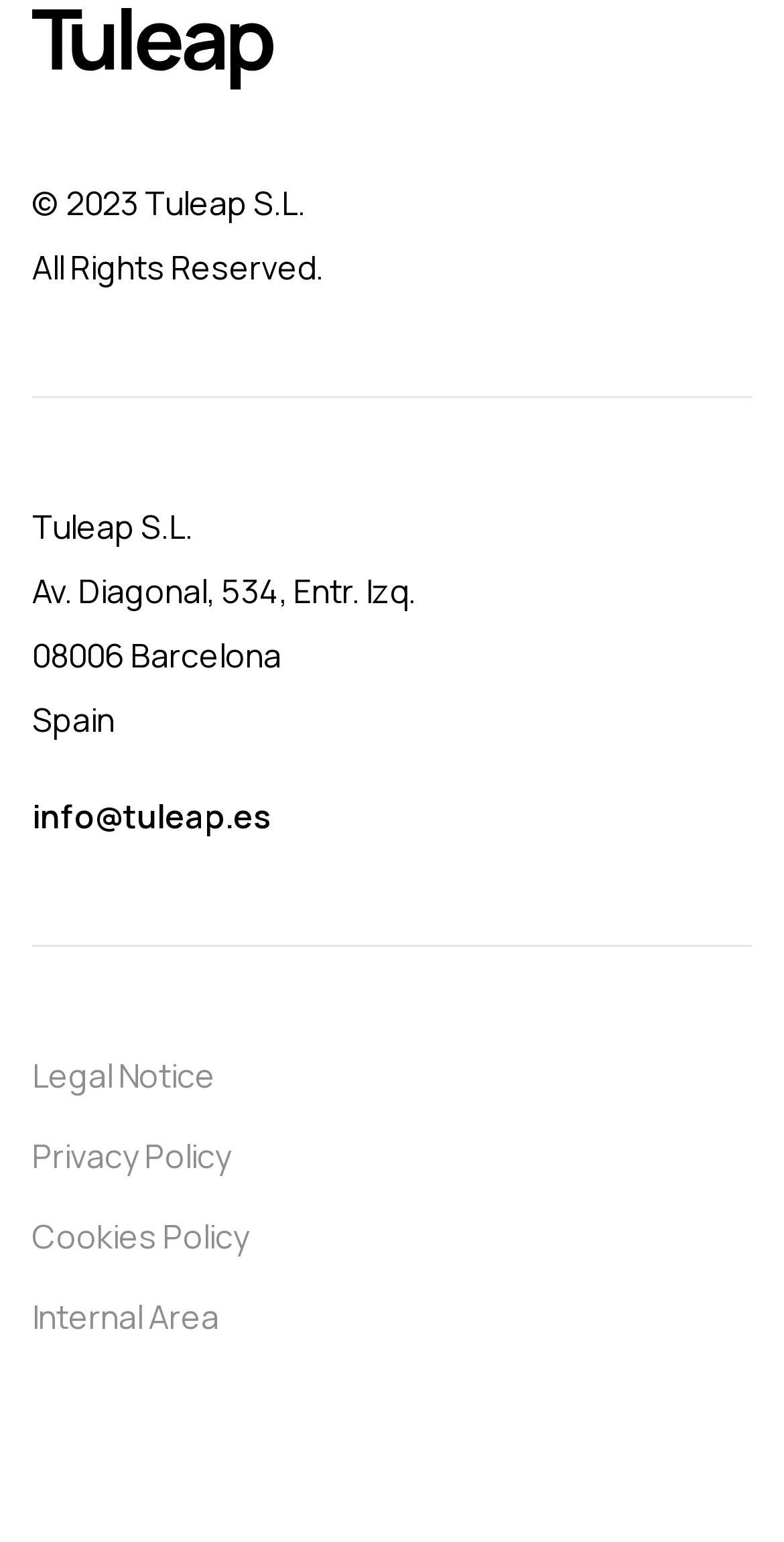Give a one-word or short-phrase answer to the following question: 
What is the email address for contact?

info@tuleap.es